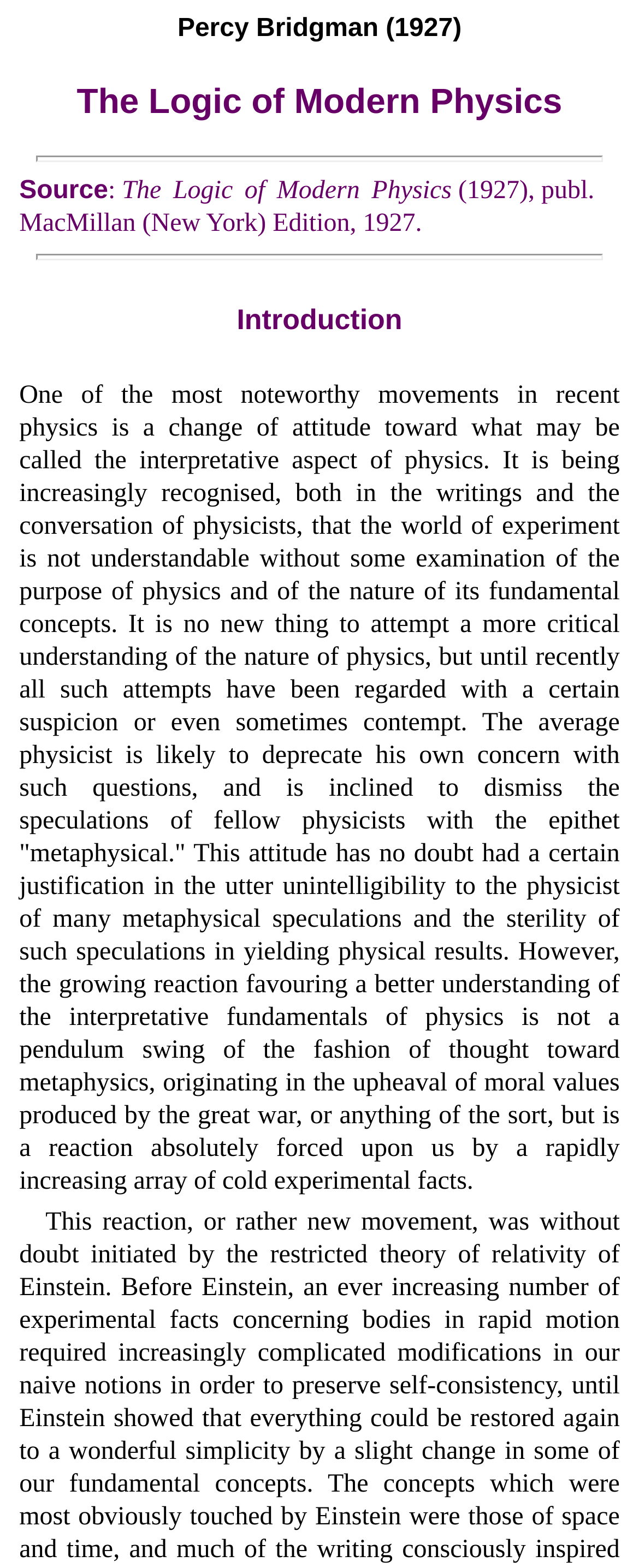Who wrote the book 'The Logic of Modern Physics'?
Using the image, provide a concise answer in one word or a short phrase.

Percy Bridgman